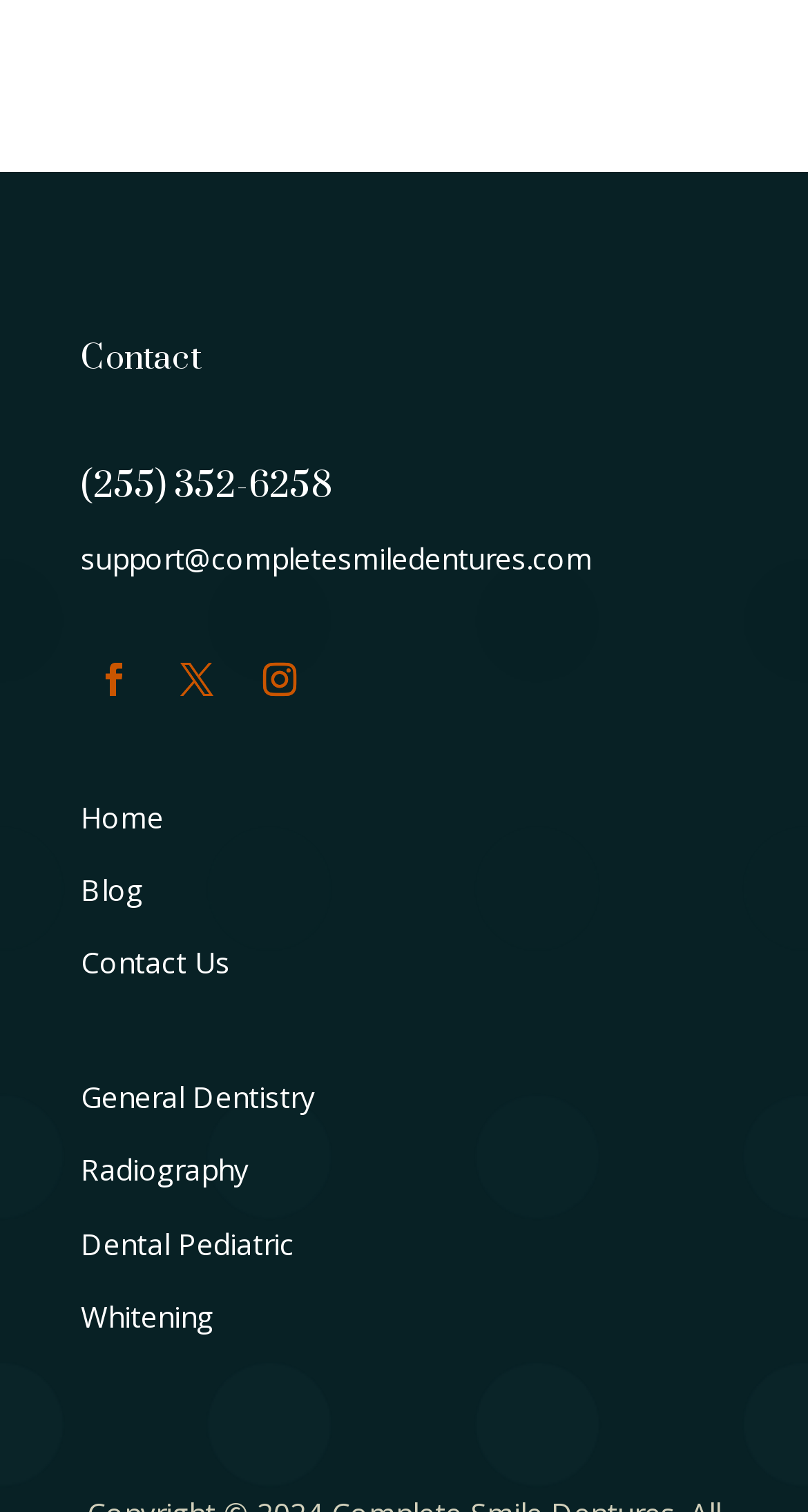Can you find the bounding box coordinates of the area I should click to execute the following instruction: "Email support"?

[0.1, 0.356, 0.733, 0.382]